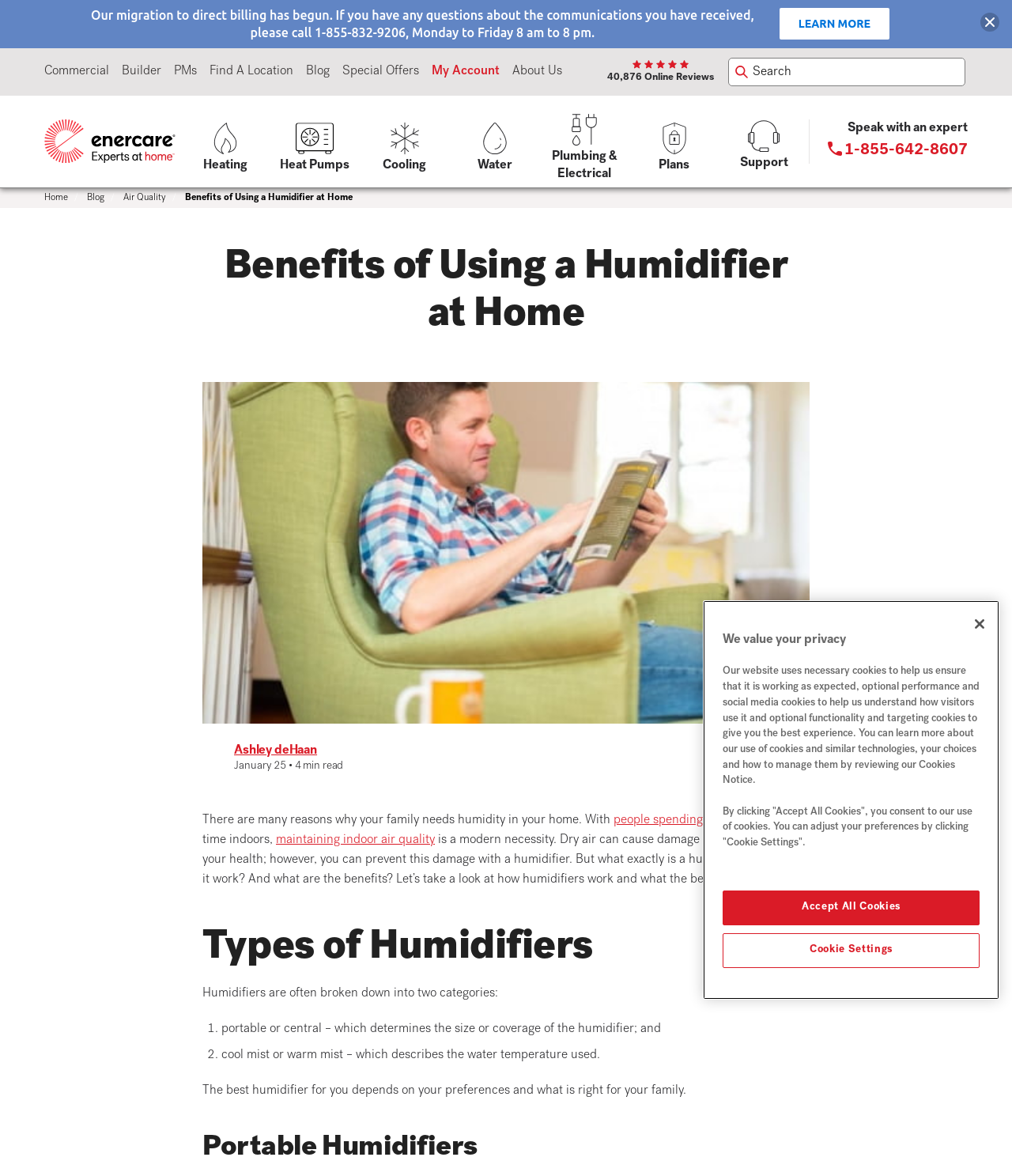Locate the bounding box coordinates of the clickable area needed to fulfill the instruction: "Click on Commercial".

[0.044, 0.053, 0.108, 0.07]